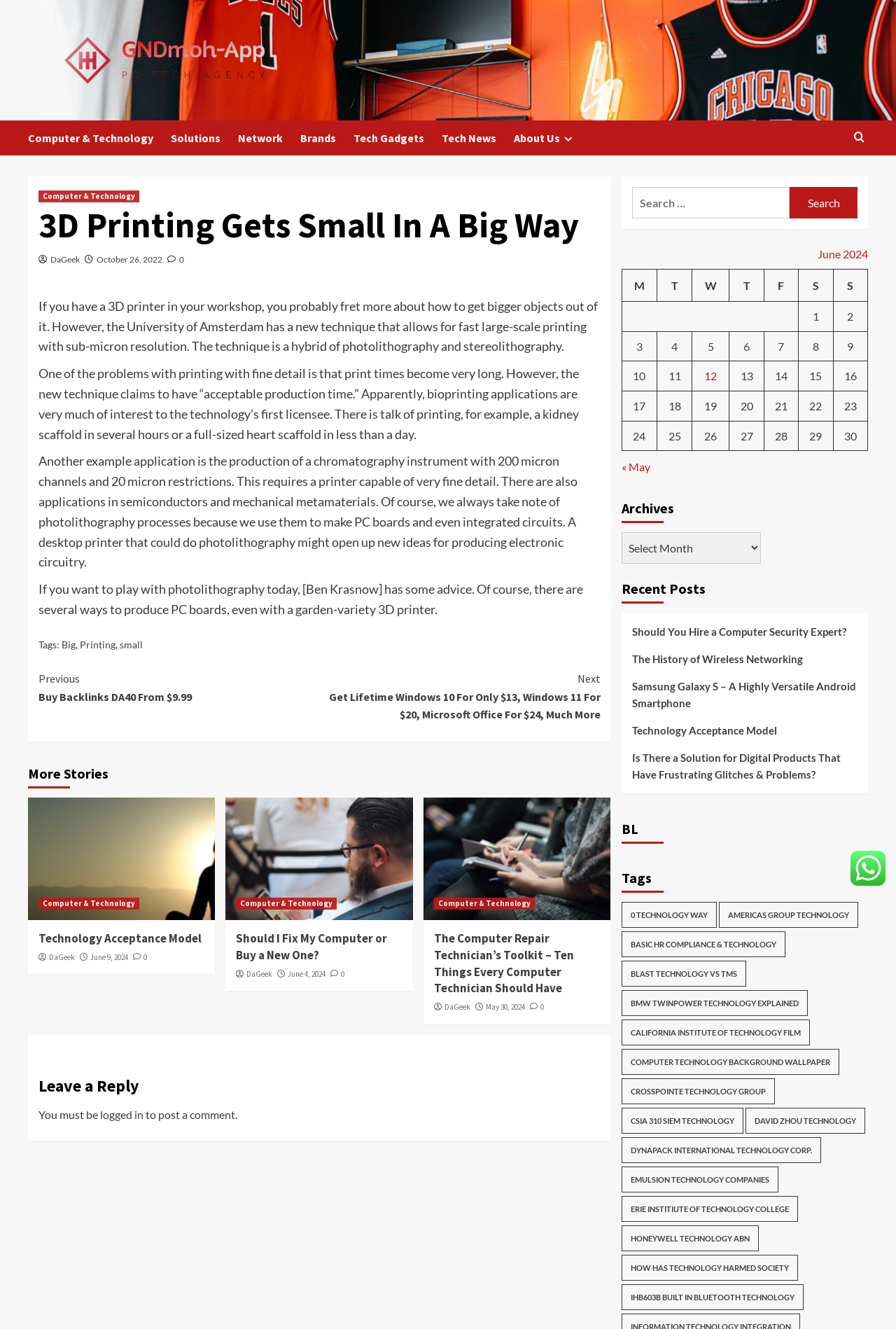What is the purpose of the 'Search for:' box?
Kindly offer a comprehensive and detailed response to the question.

The purpose of the 'Search for:' box can be determined by looking at its location and the button next to it labeled 'Search'. It is likely that the box is used to search the website for specific content.